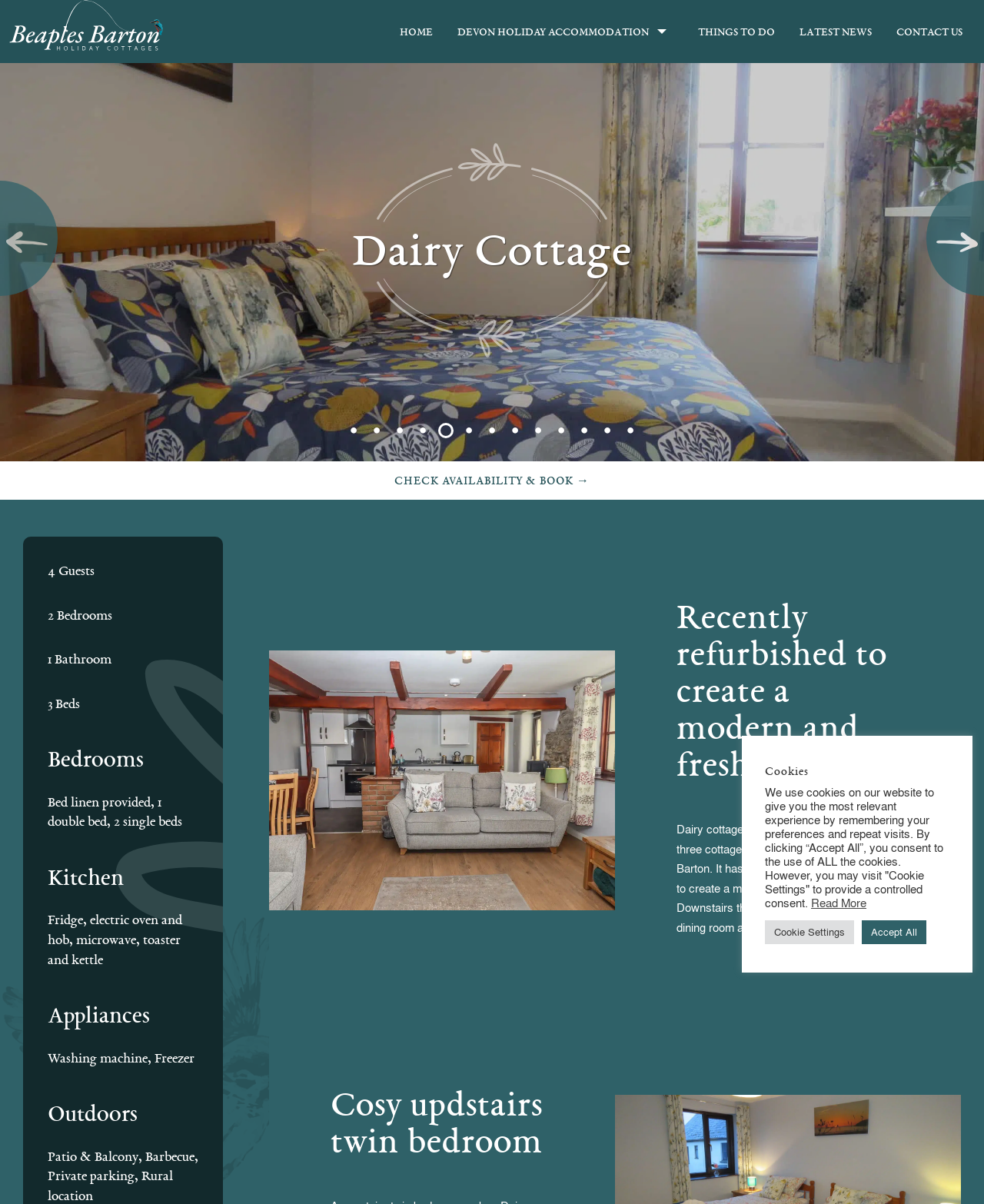What is the feature of the kitchen?
Please provide a comprehensive answer based on the details in the screenshot.

The features of the kitchen can be found in the StaticText element with the text 'Fridge, electric oven and hob, microwave, toaster and kettle' which is located below the heading element with the text 'Kitchen'.